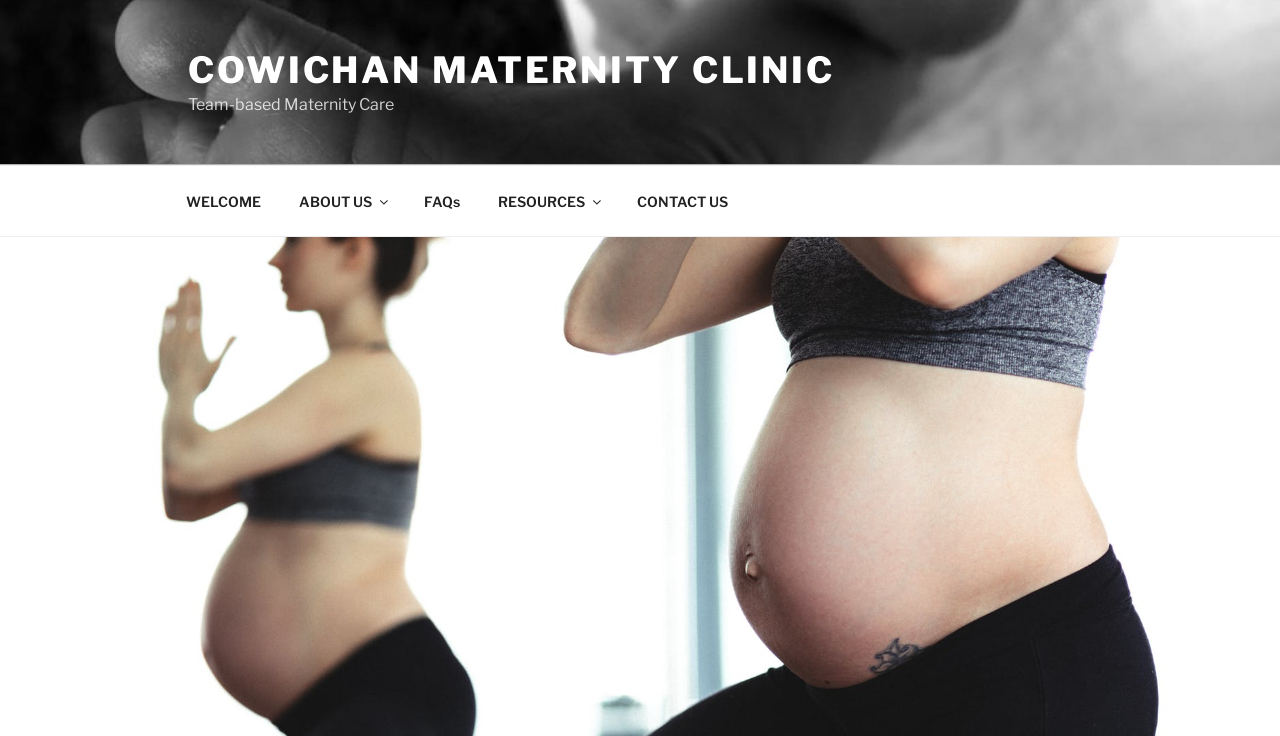Using the format (top-left x, top-left y, bottom-right x, bottom-right y), and given the element description, identify the bounding box coordinates within the screenshot: FAQs

[0.317, 0.24, 0.373, 0.306]